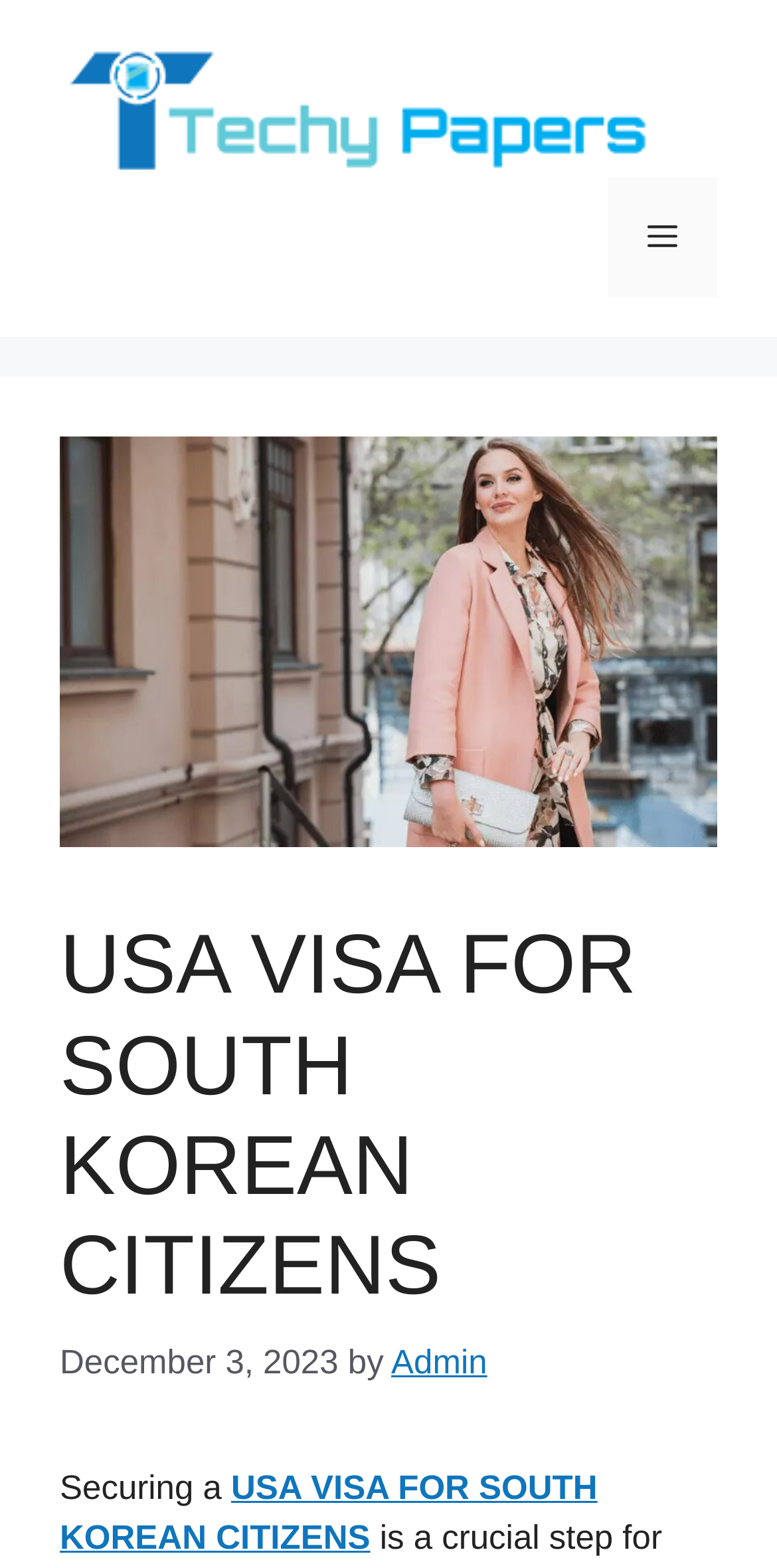Who is the author of the article?
Please analyze the image and answer the question with as much detail as possible.

The author of the article can be found next to the date, where it says 'by Admin' in a static text element.